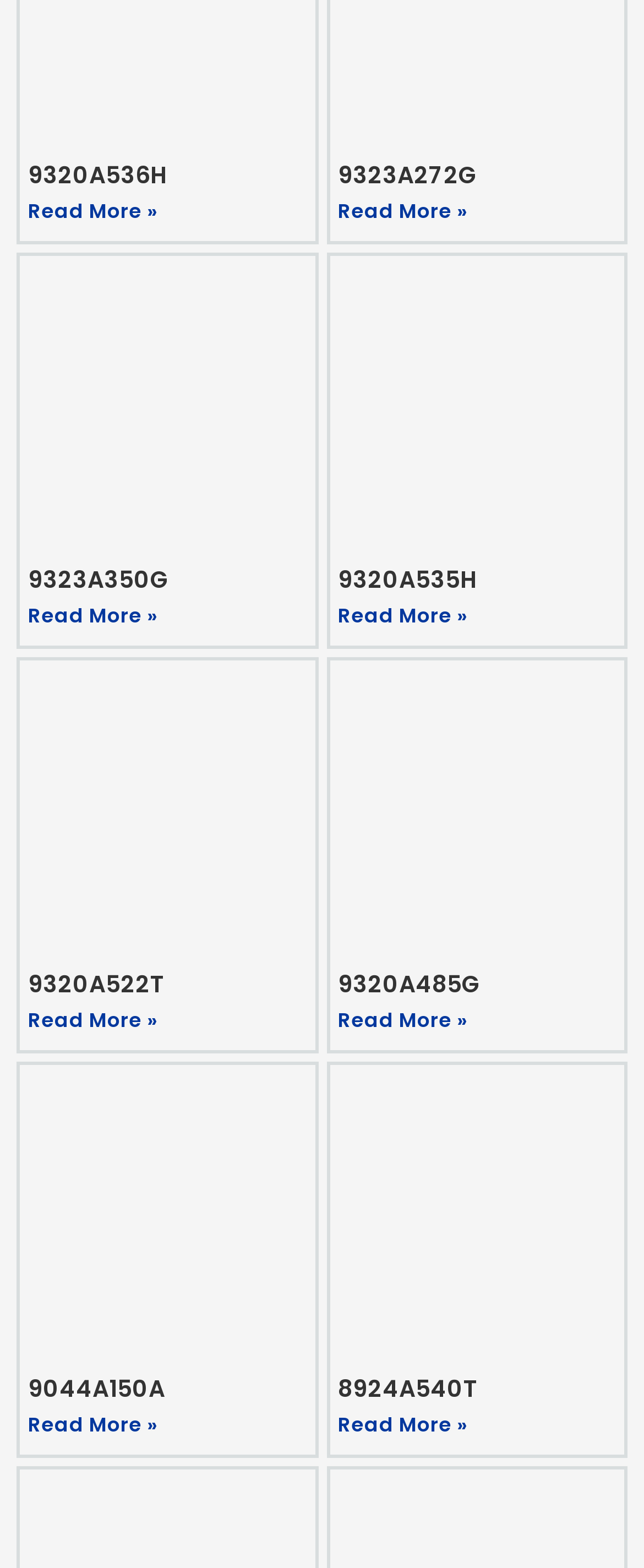Answer the question using only a single word or phrase: 
How many products are listed on this page?

14